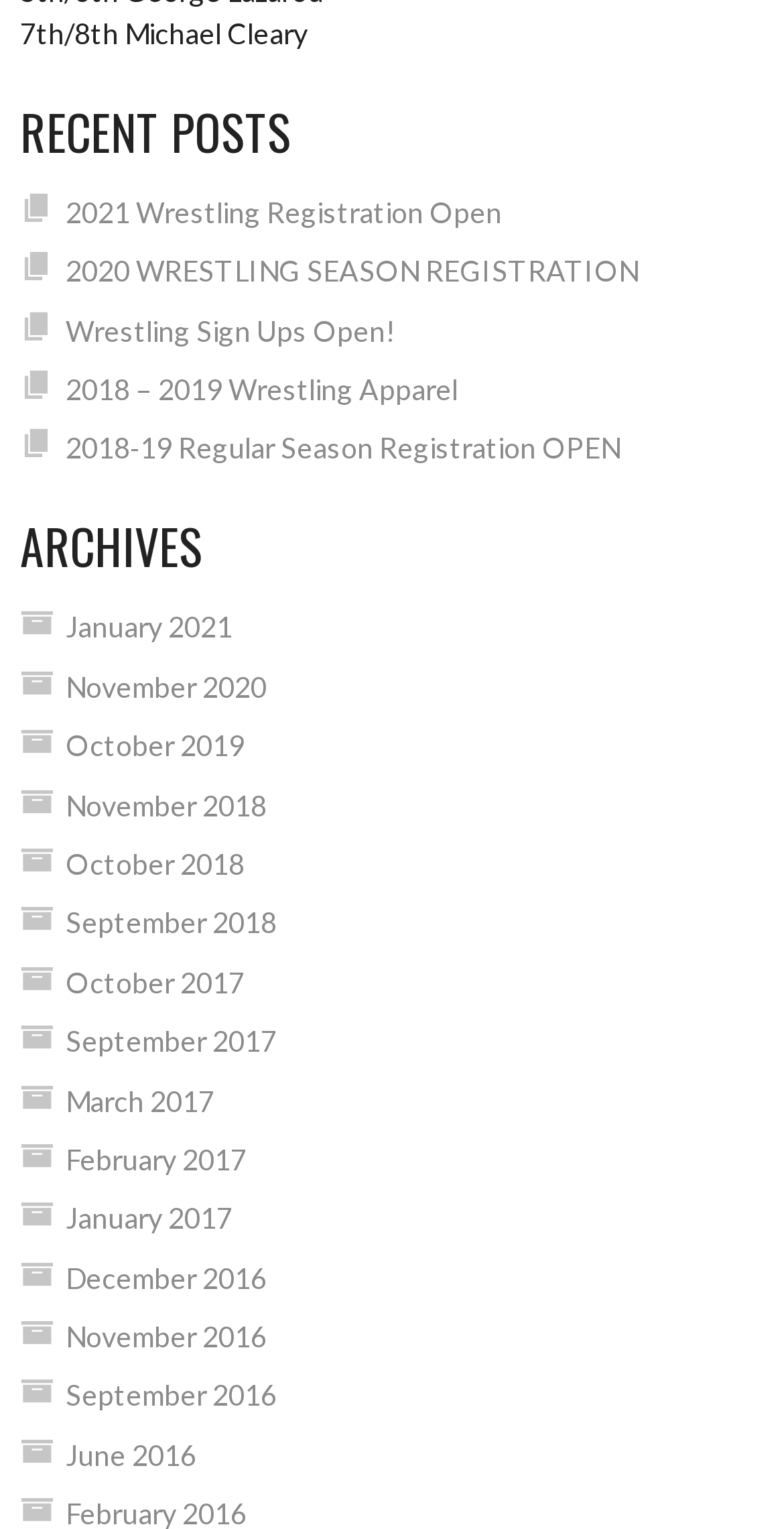Find the bounding box coordinates of the area to click in order to follow the instruction: "browse archives".

[0.026, 0.333, 0.974, 0.381]